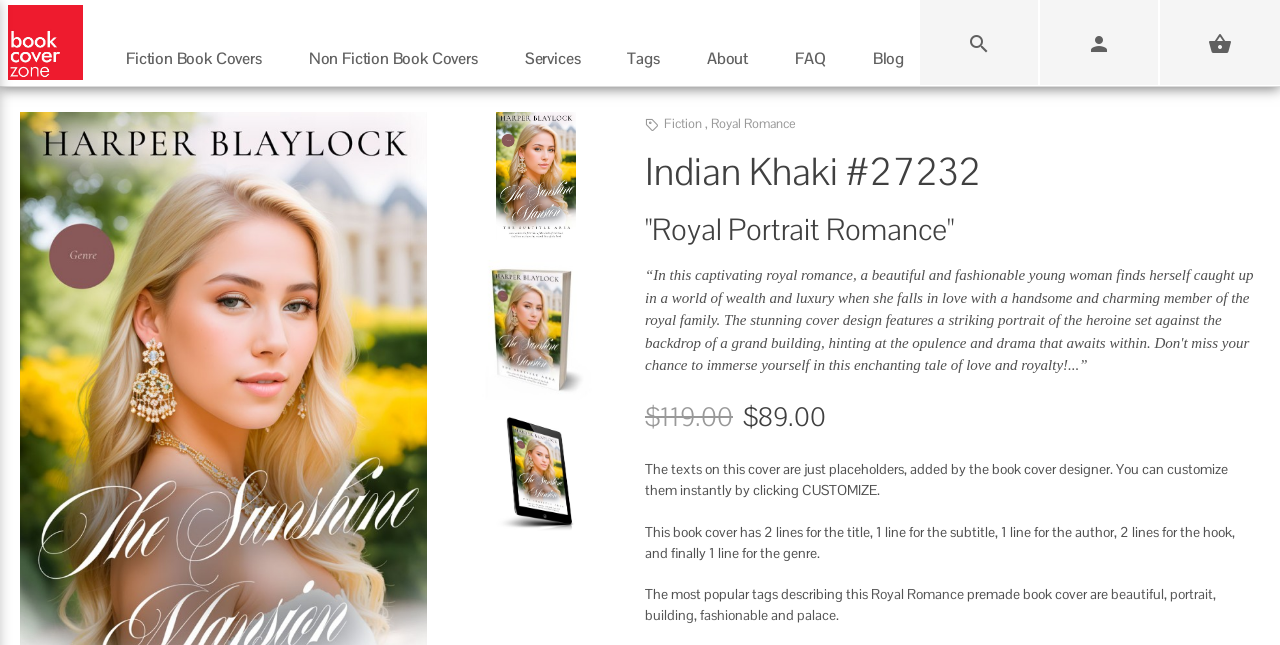Can I purchase a custom cover for a printed book?
Answer the question with detailed information derived from the image.

The webpage offers a 'Custom Cover For Printed Book' service, which suggests that it is possible to purchase a custom cover for a printed book, with a listed price of $449.